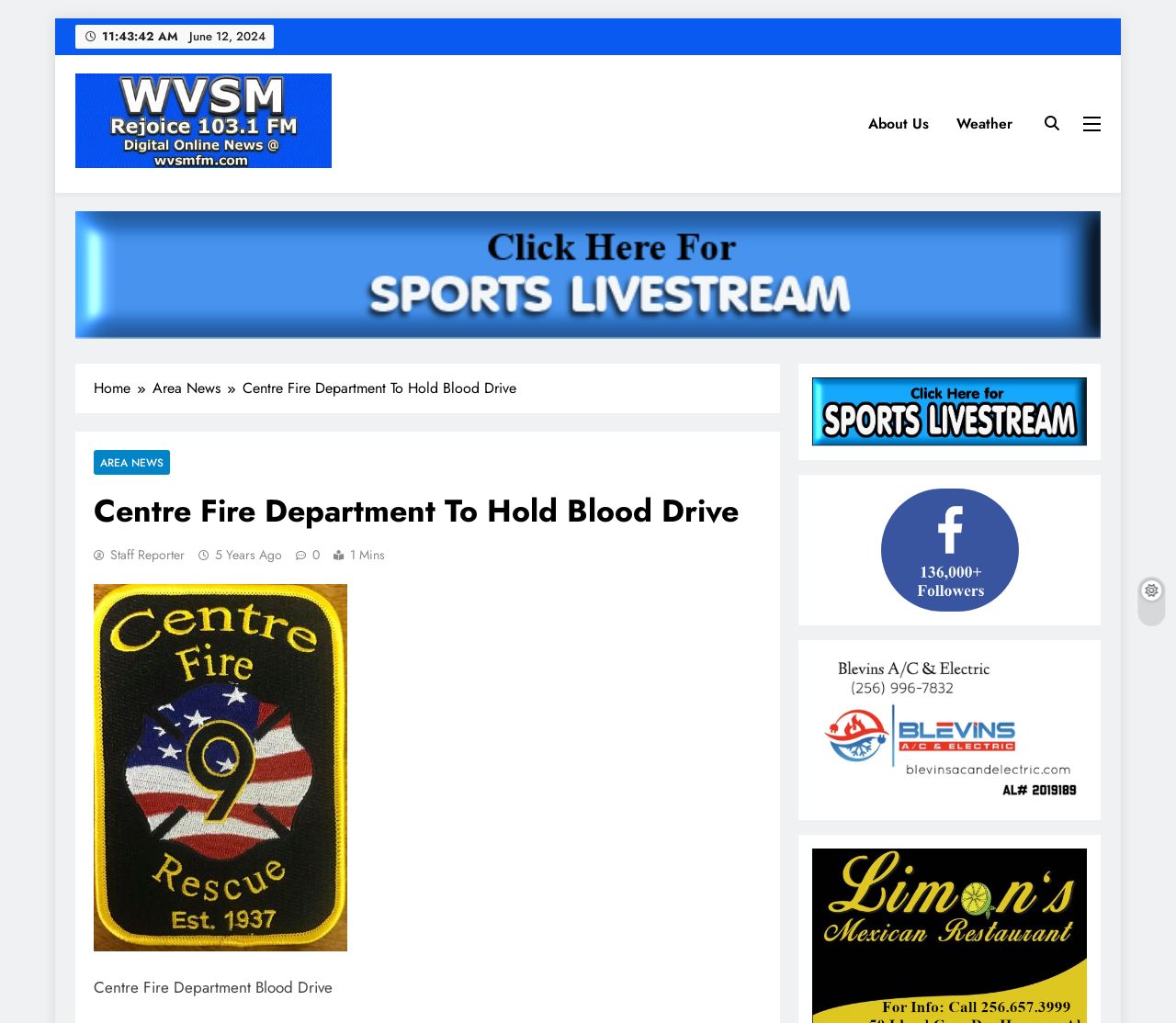Determine the bounding box coordinates of the element that should be clicked to execute the following command: "Go to the next page".

None